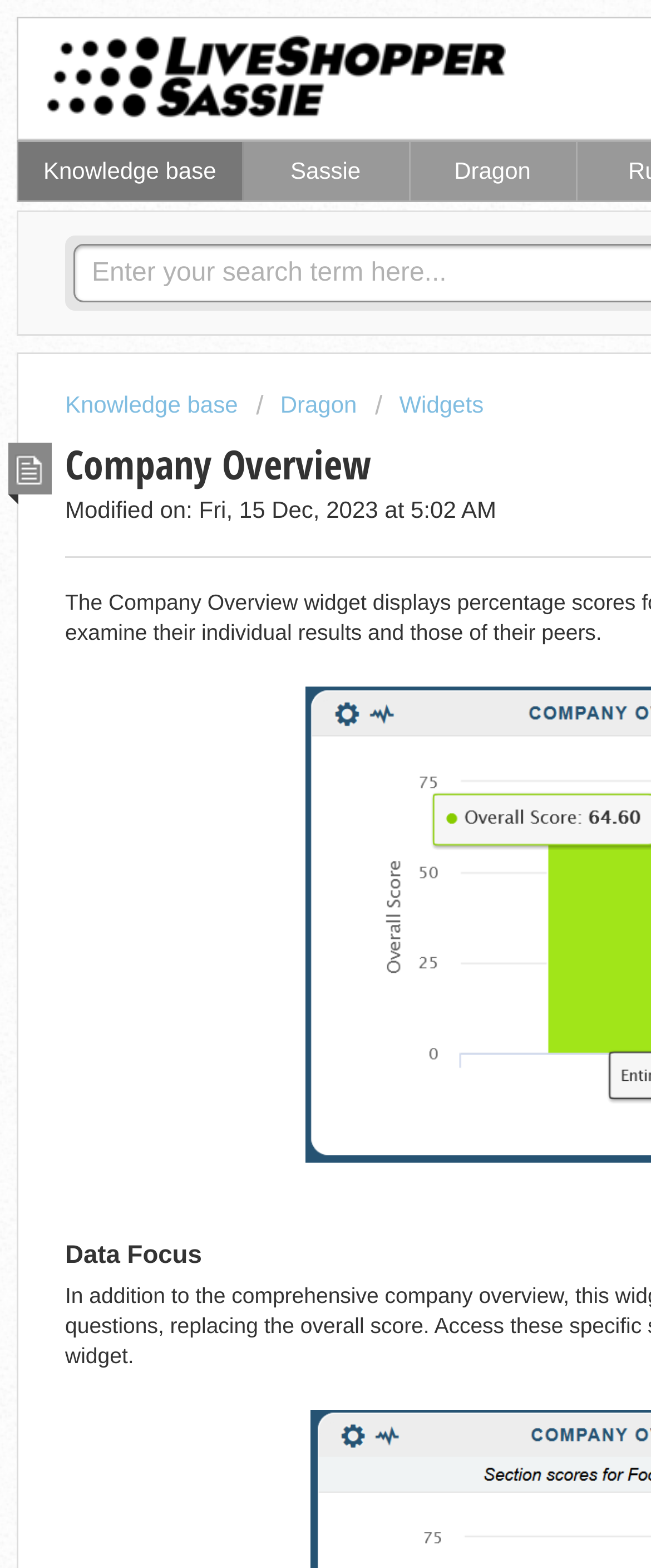Answer the question below in one word or phrase:
How many columns are in the secondary navigation bar?

3